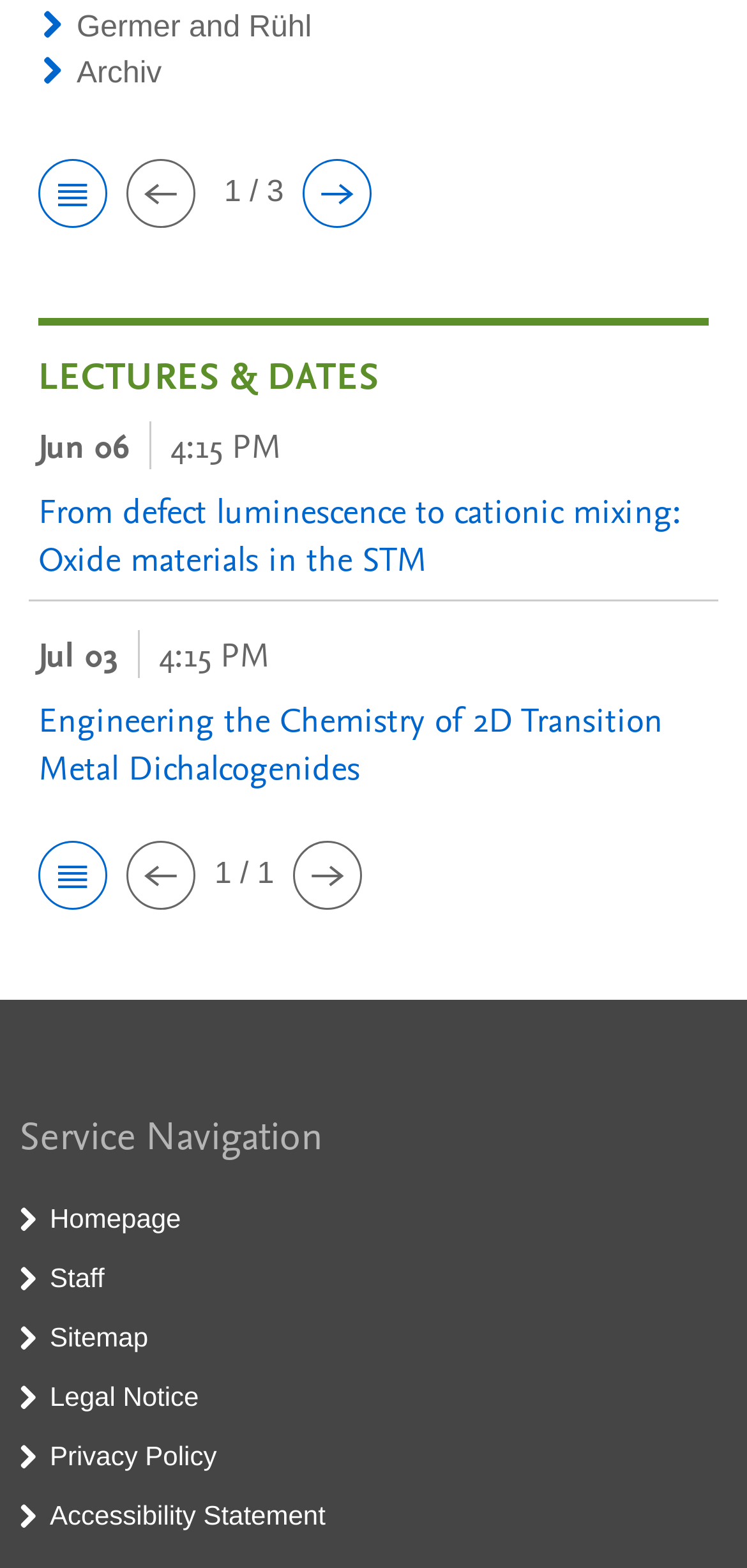Locate the bounding box of the UI element described in the following text: "Germer and Rühl".

[0.103, 0.007, 0.417, 0.027]